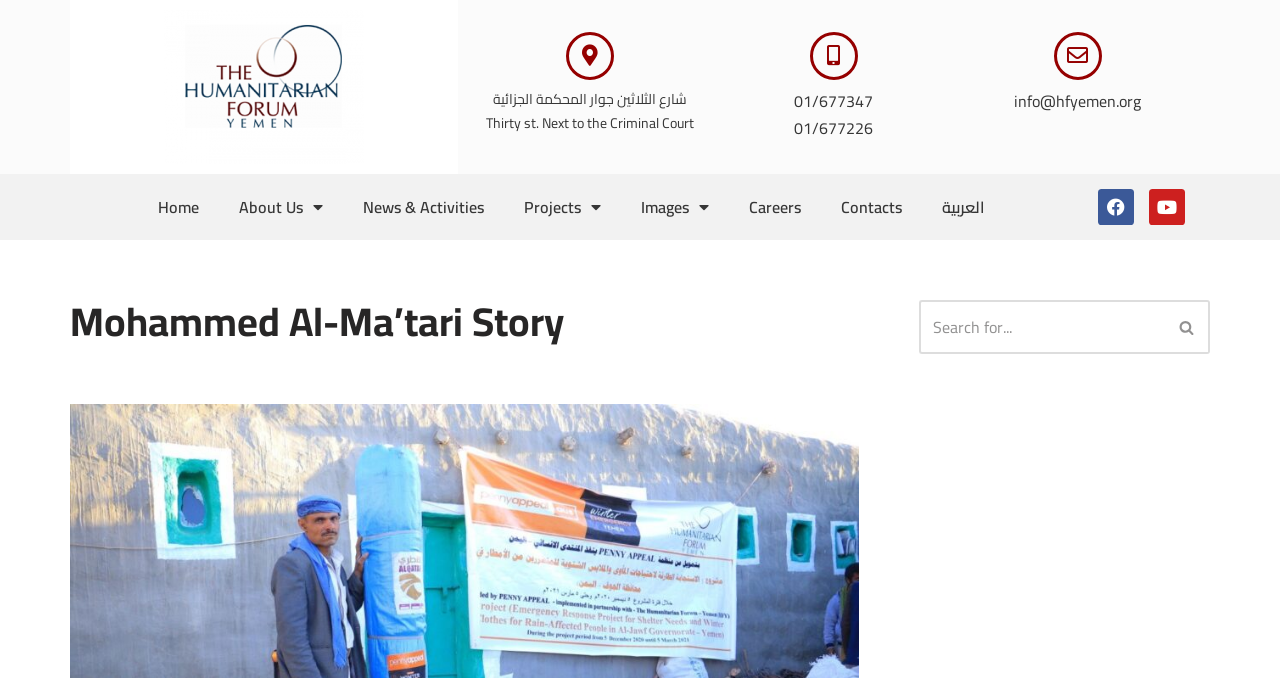Determine the bounding box coordinates for the area you should click to complete the following instruction: "Go to the Facebook page".

[0.858, 0.279, 0.886, 0.332]